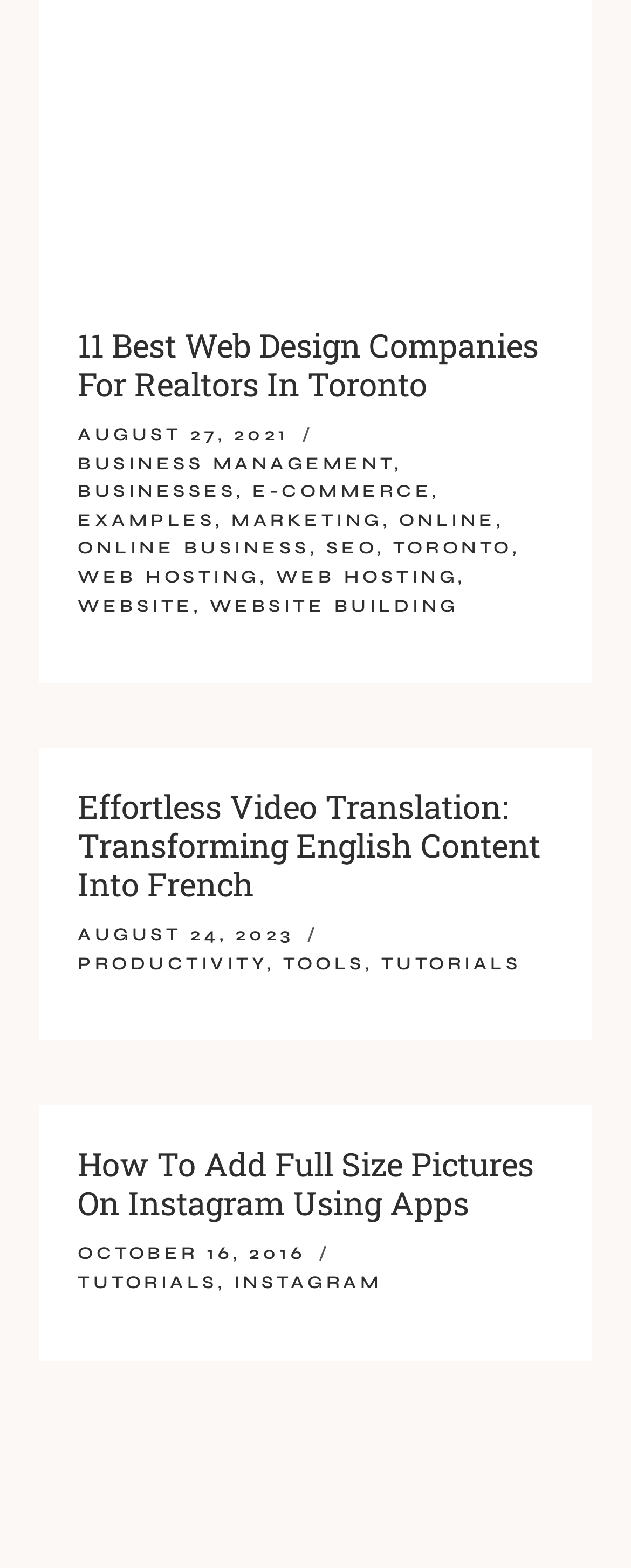Show the bounding box coordinates for the element that needs to be clicked to execute the following instruction: "Click on '11 Best Web Design Companies For Realtors In Toronto'". Provide the coordinates in the form of four float numbers between 0 and 1, i.e., [left, top, right, bottom].

[0.123, 0.206, 0.854, 0.258]